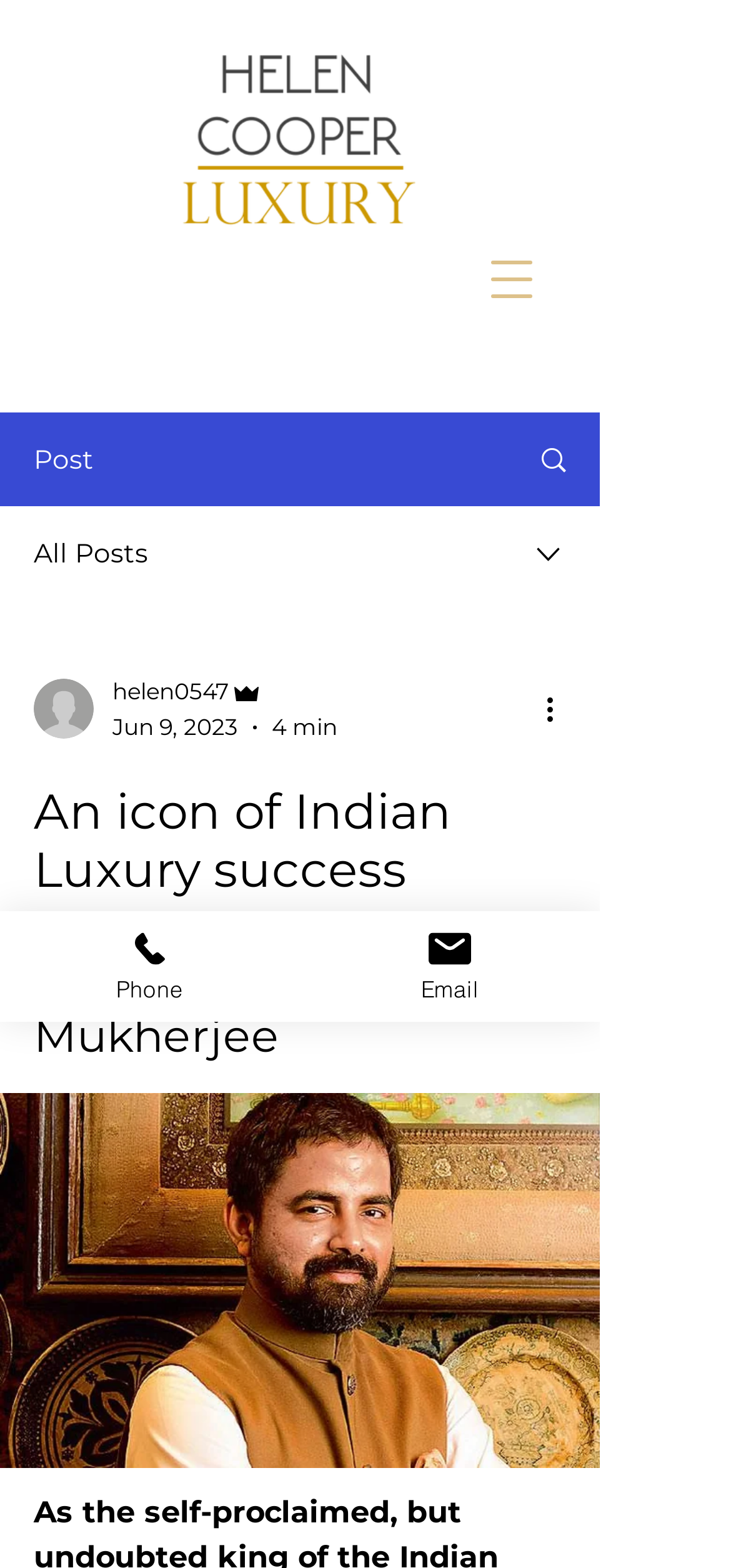Provide a comprehensive caption for the webpage.

This webpage appears to be a profile or article about Sabyasachi Mukherjee, a renowned Indian luxury brand owner. At the top-left corner, there is a logo image of the brand, accompanied by a navigation menu button to the right. Below the logo, there are several links and images, including a post link, an all-posts link, and a combobox with a writer's picture and other options.

On the left side of the page, there is a section with the writer's picture, name, and admin status, along with the date and time of the post. Below this section, there is a heading that reads "An icon of Indian Luxury success," followed by a subheading that describes the profile of Sabyasachi Mukherjee.

To the right of the writer's section, there is a button with more actions and an image. At the bottom of the page, there are two links, one for phone and one for email, each accompanied by an icon.

The overall structure of the page is divided into sections, with clear headings and concise text, making it easy to navigate and read.